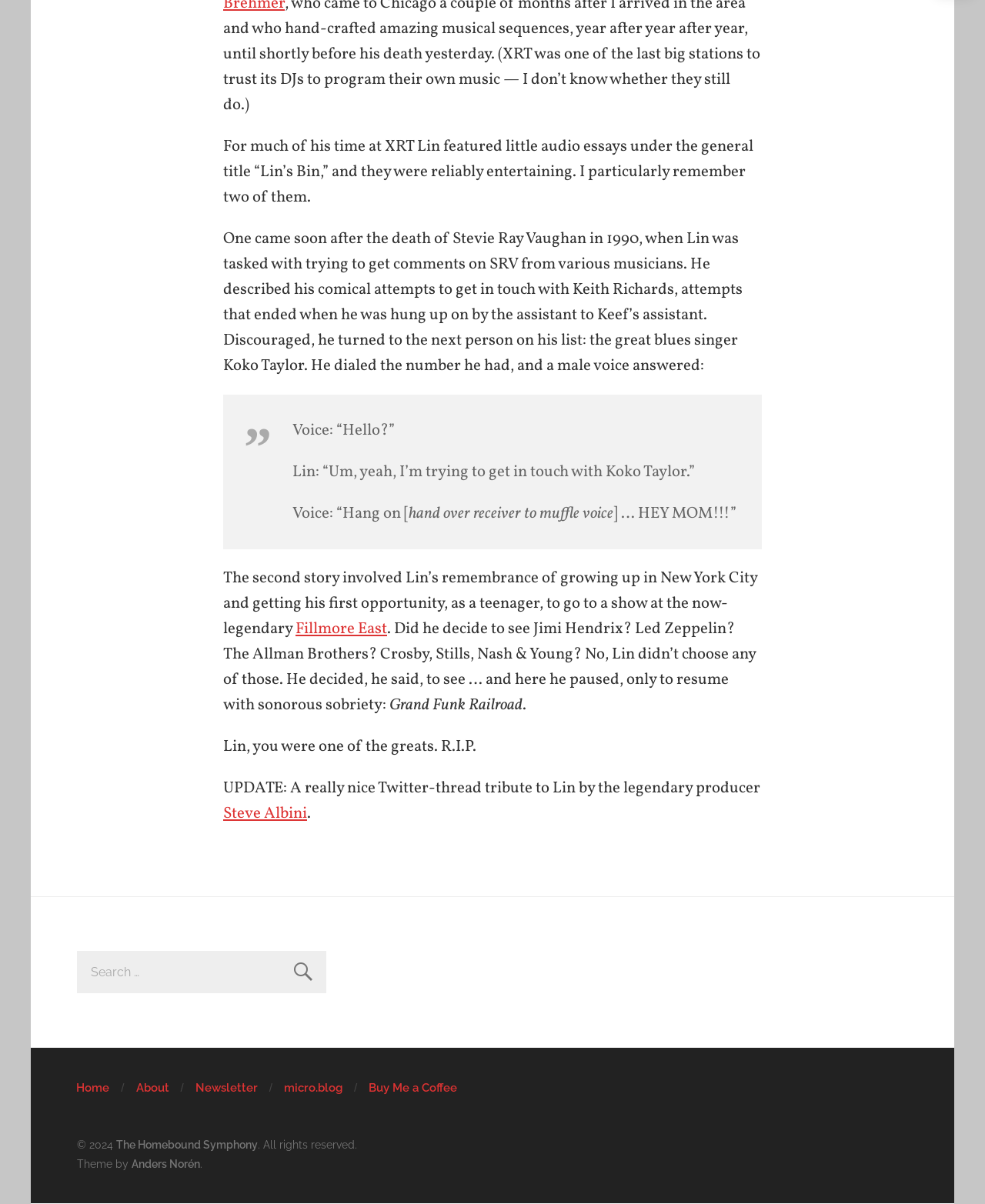Determine the bounding box coordinates of the area to click in order to meet this instruction: "Search for something".

[0.078, 0.79, 0.331, 0.825]